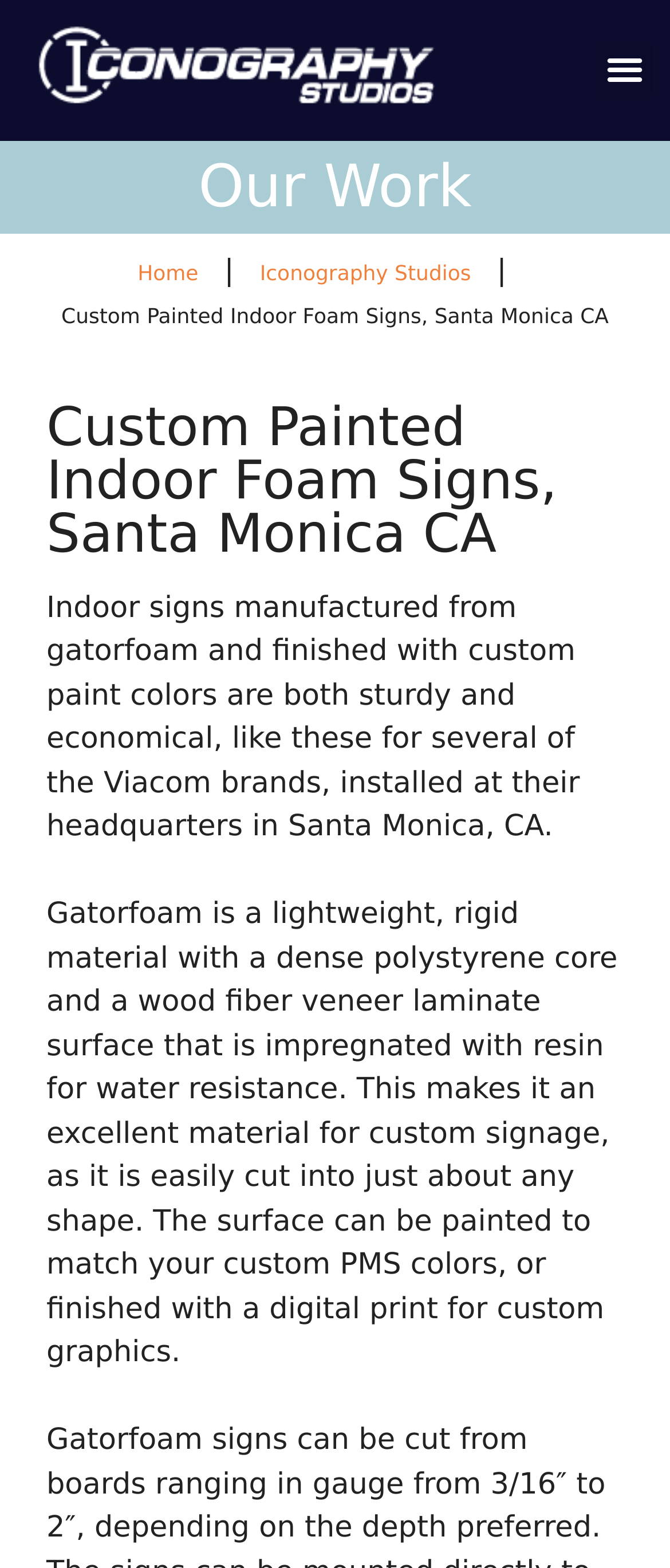For the element described, predict the bounding box coordinates as (top-left x, top-left y, bottom-right x, bottom-right y). All values should be between 0 and 1. Element description: Home

[0.205, 0.164, 0.296, 0.184]